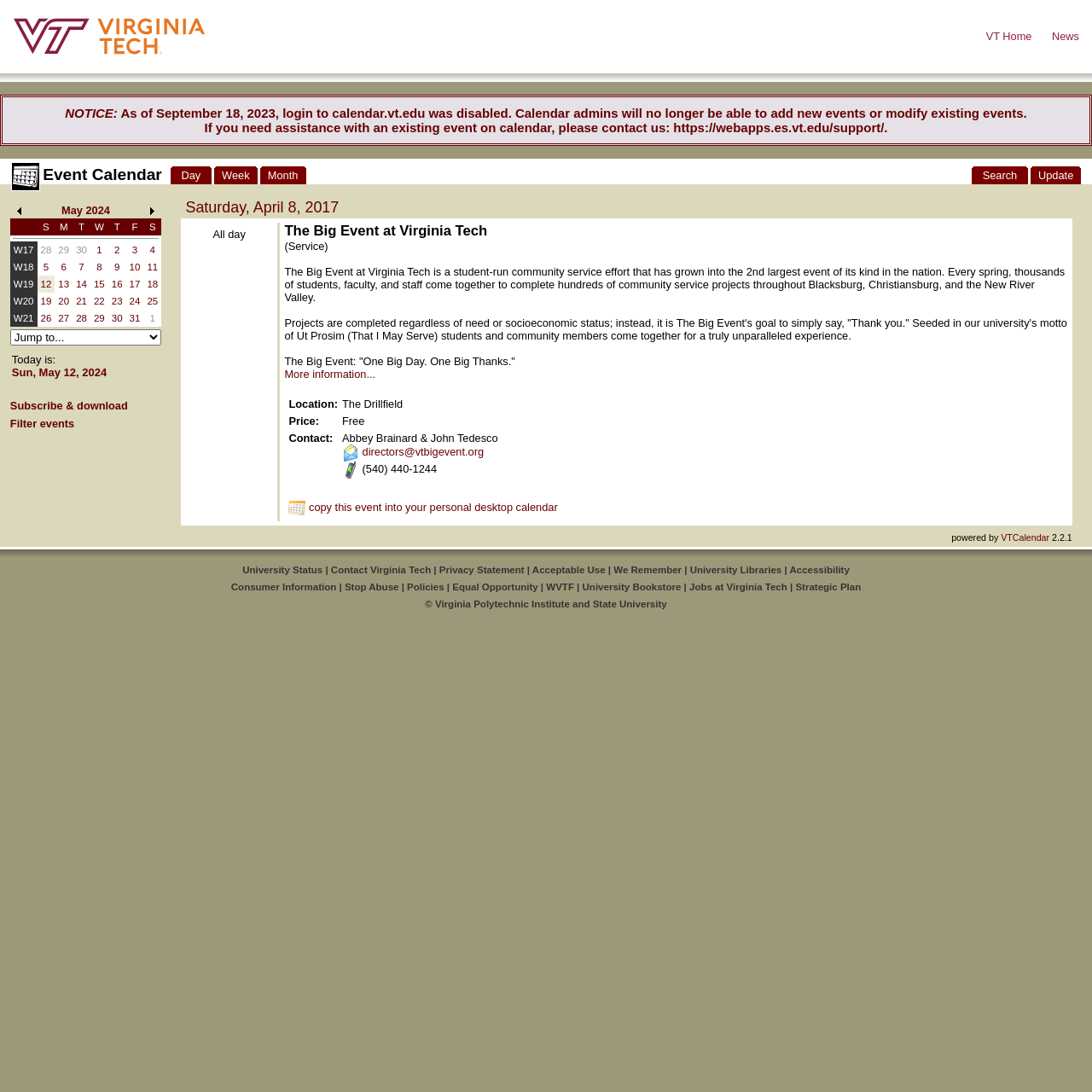Use a single word or phrase to answer the question:
How many images are in the event calendar table?

16